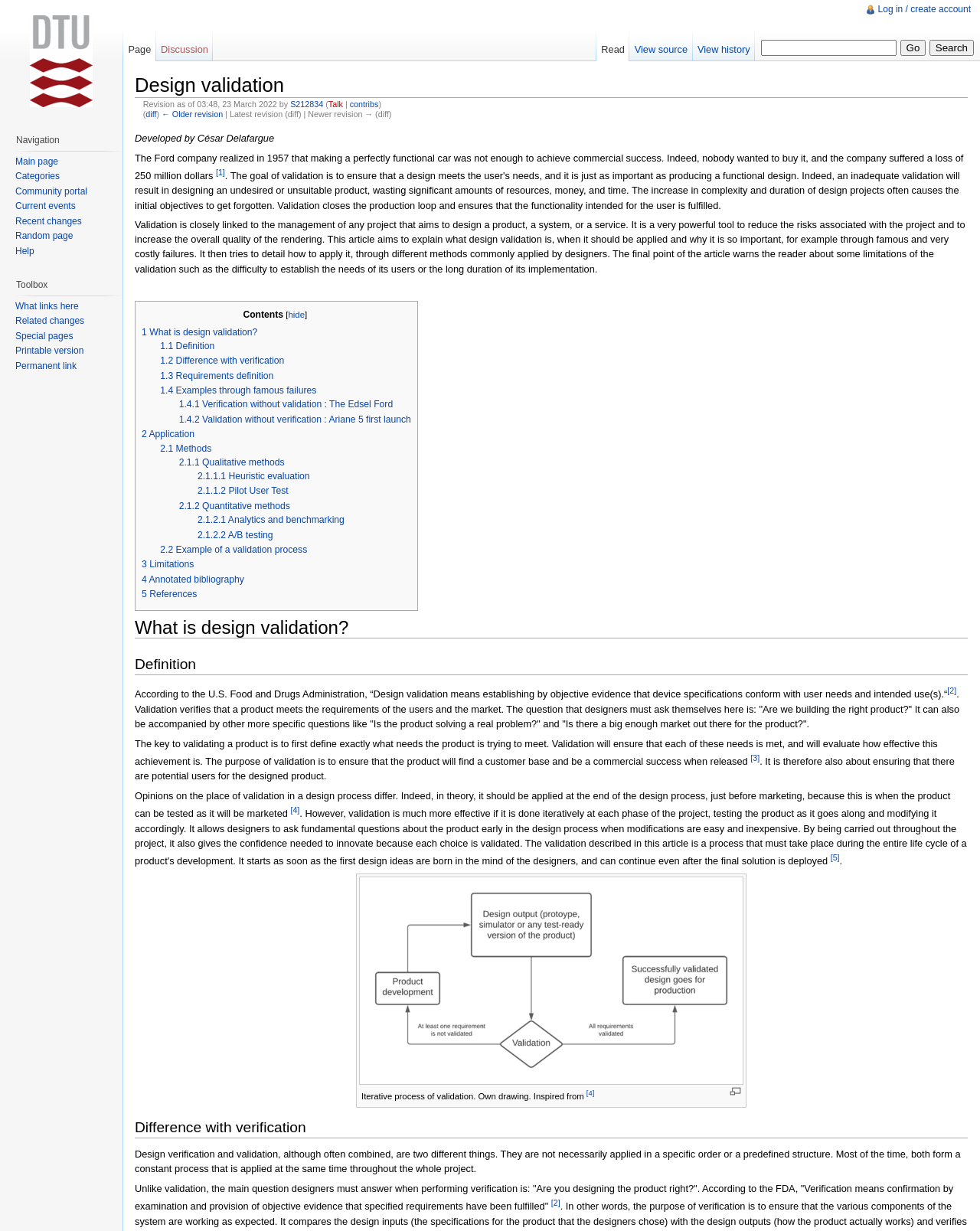Locate the bounding box coordinates of the element I should click to achieve the following instruction: "Search for something".

[0.777, 0.032, 0.915, 0.045]